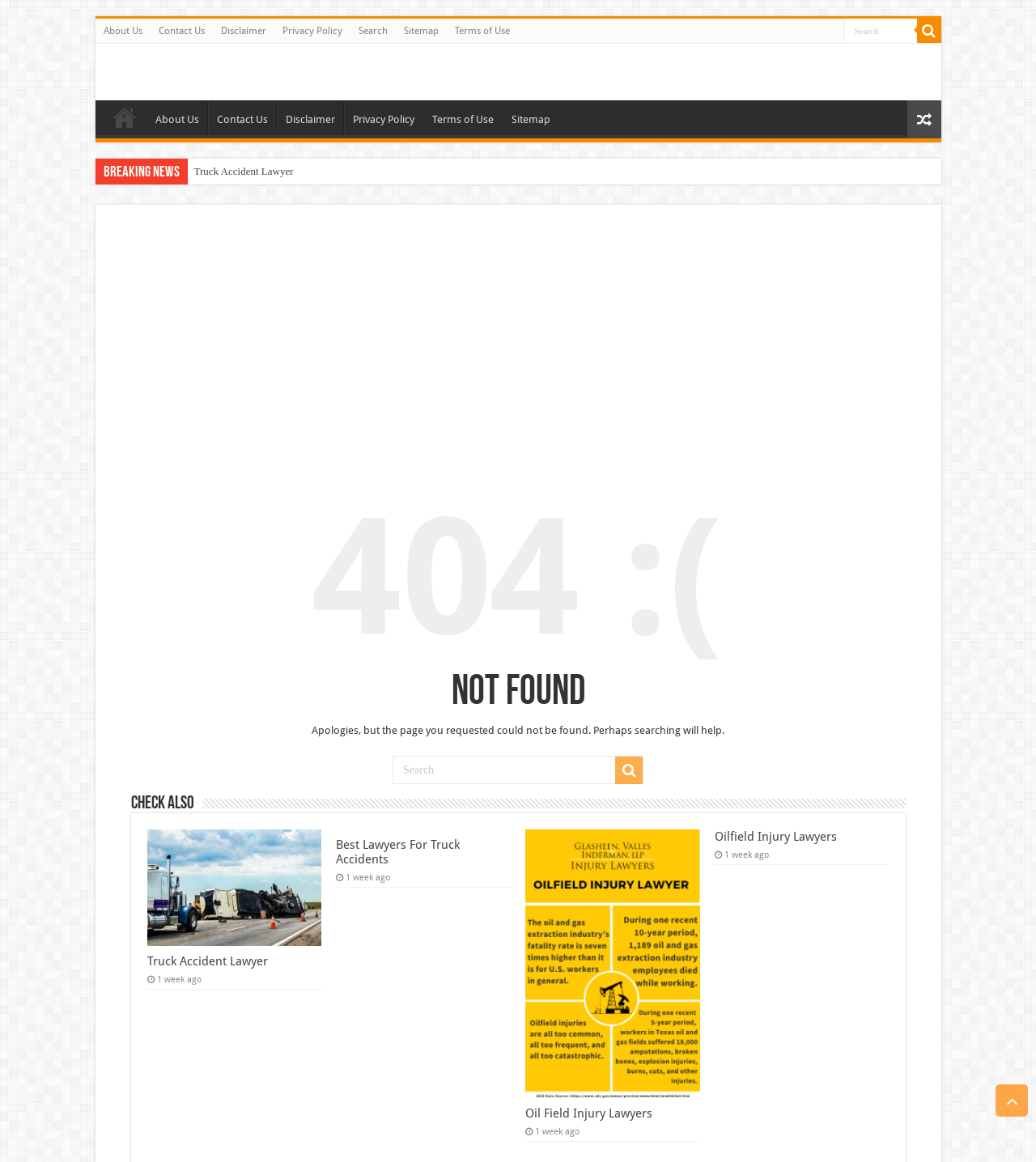Please provide a brief answer to the following inquiry using a single word or phrase:
What type of lawyers are mentioned on the page?

Truck Accident Lawyers